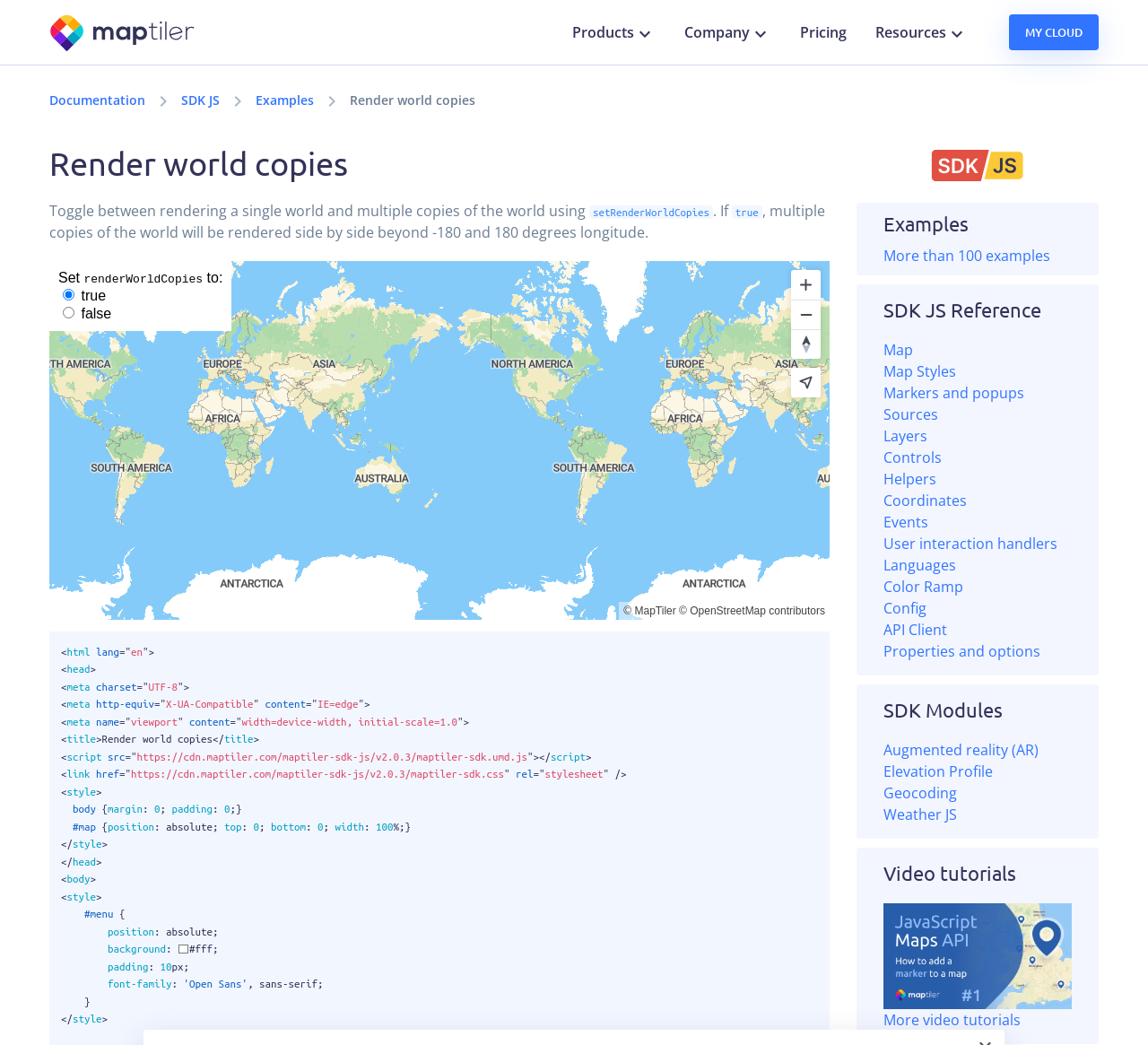Identify and extract the main heading of the webpage.

Render world copies